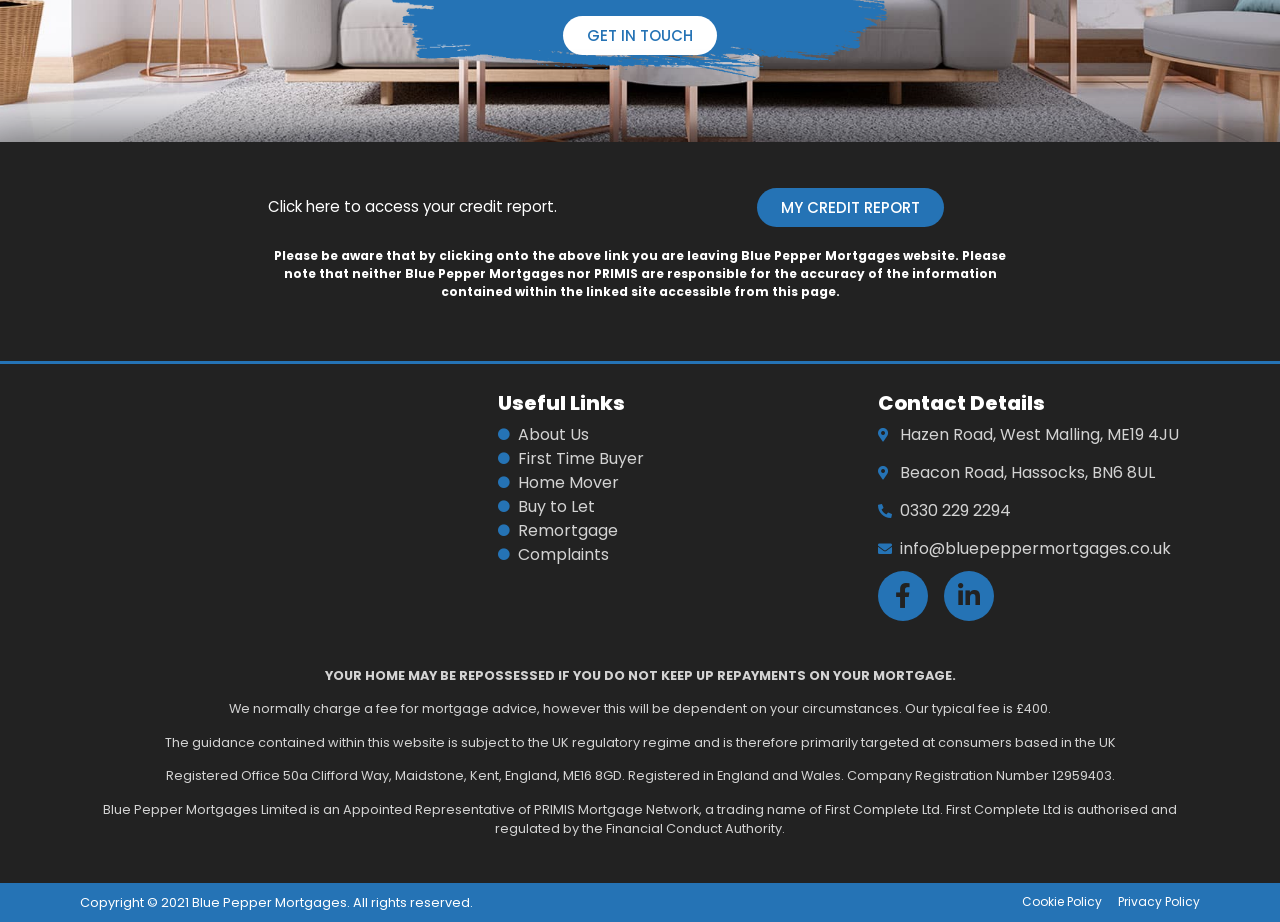Could you locate the bounding box coordinates for the section that should be clicked to accomplish this task: "Visit the 'About Us' page".

[0.389, 0.458, 0.641, 0.484]